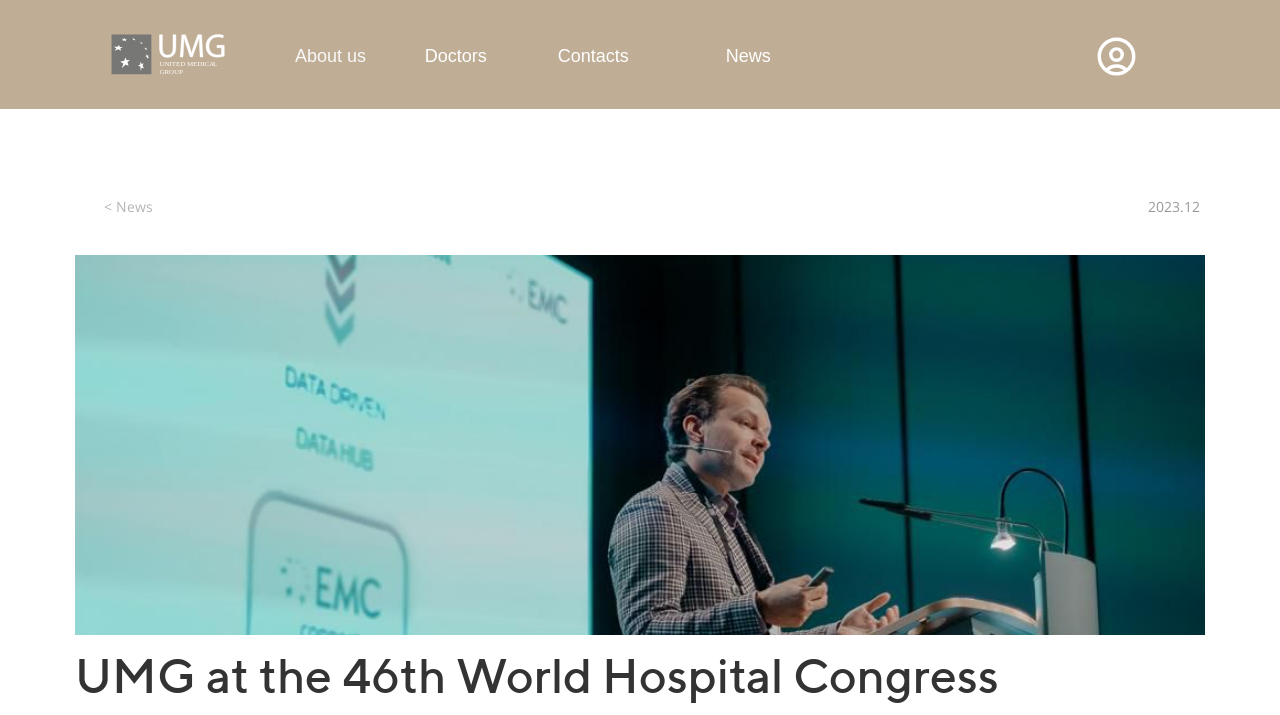Provide an in-depth caption for the elements present on the webpage.

The webpage appears to be related to UMG (University Medical Group) and its participation in the 46th World Hospital Congress. At the top of the page, there is a navigation menu with four links: "About us", "Doctors", "Contacts", and "News", positioned horizontally and evenly spaced. 

Below the navigation menu, there is a section with a link and an image, which seems to be a call-to-action or a promotional element. The image is positioned to the right of the link.

Further down, there is another section with a link "< News" and a static text "2023.12", which suggests that this section might be related to news articles or archives, with the date indicating the latest or featured news.

At the very bottom of the page, there is a large heading that repeats the title "UMG at the 46th World Hospital Congress", taking up most of the width of the page.